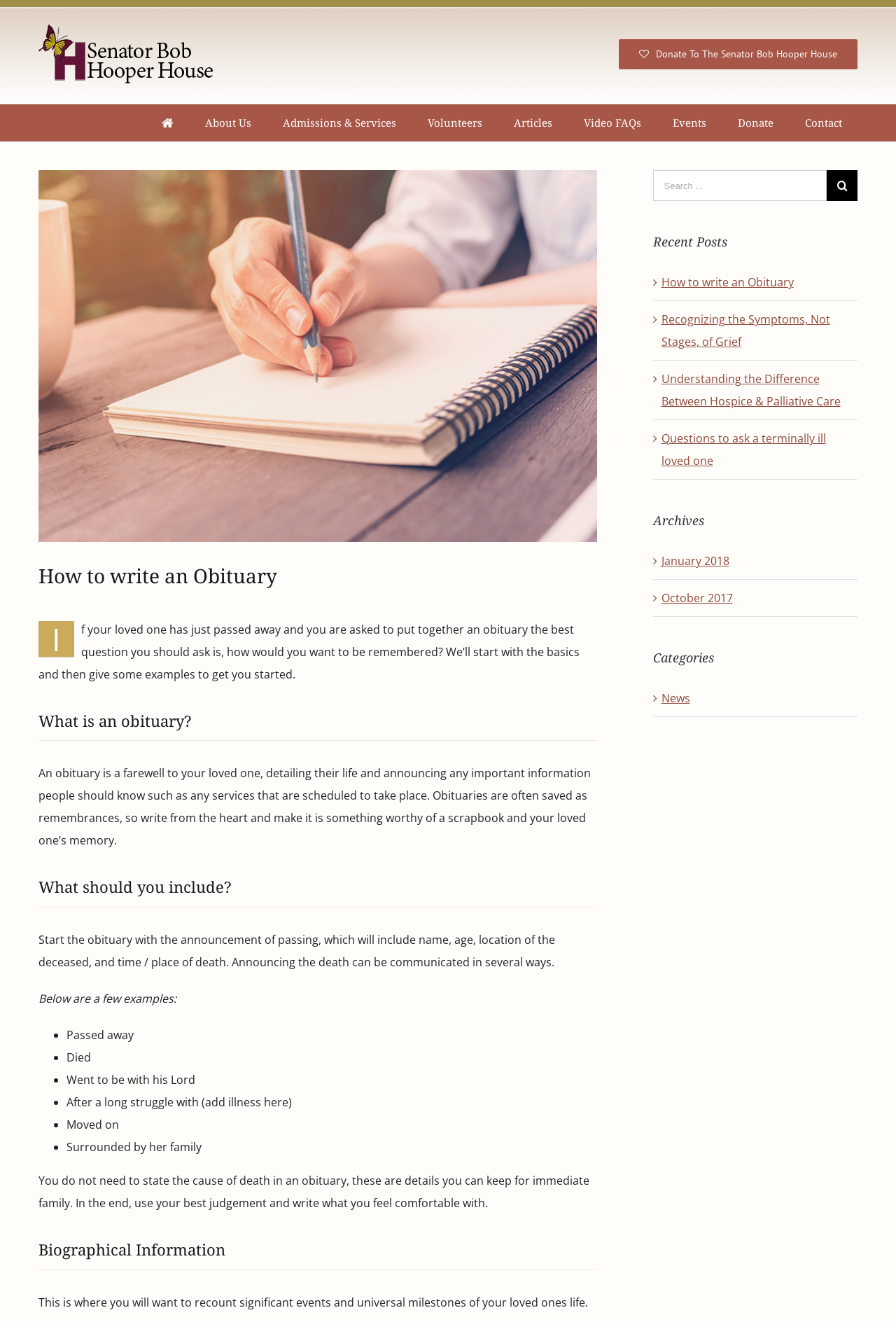Given the description About Us, predict the bounding box coordinates of the UI element. Ensure the coordinates are in the format (top-left x, top-left y, bottom-right x, bottom-right y) and all values are between 0 and 1.

[0.211, 0.079, 0.298, 0.107]